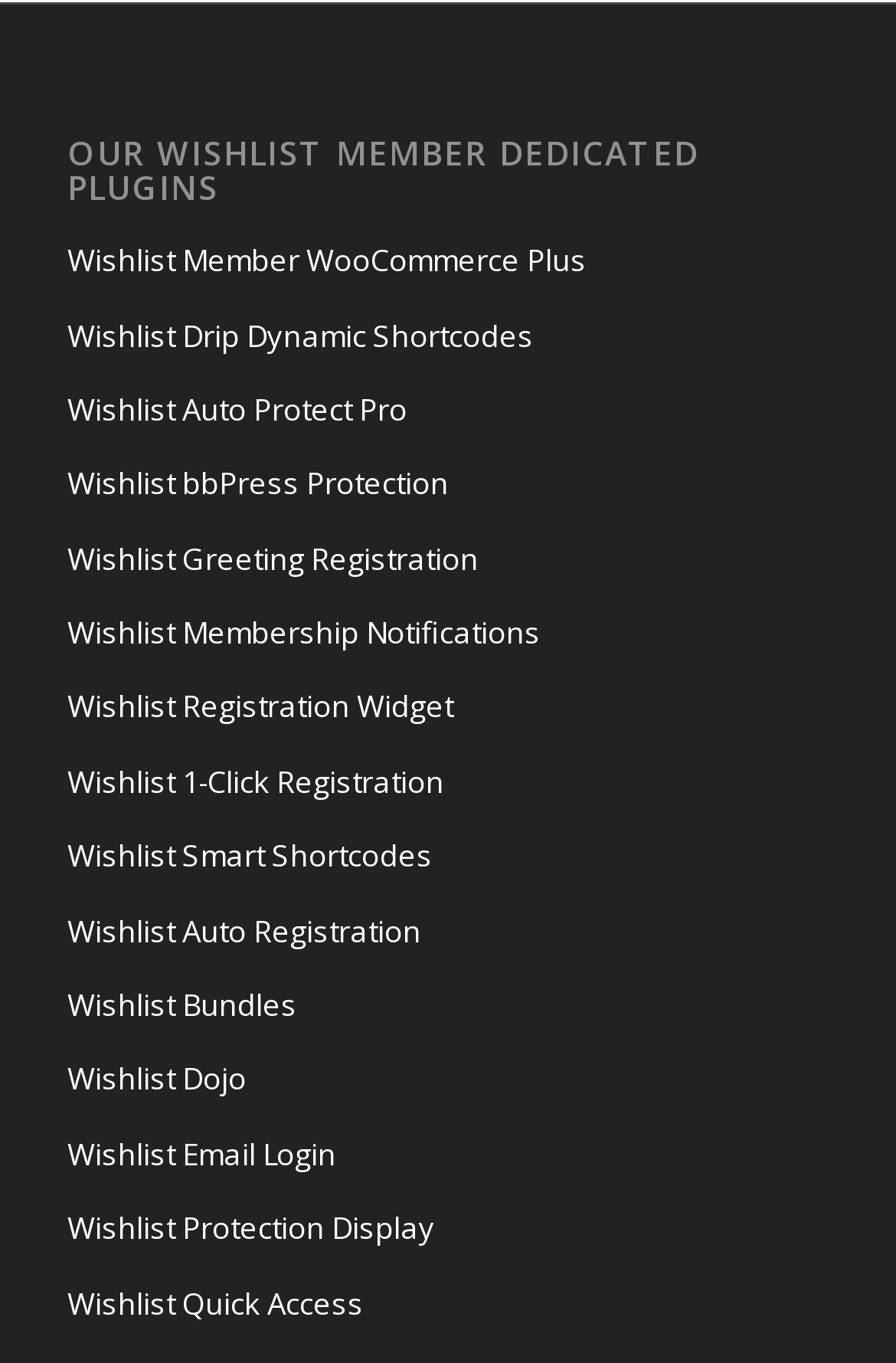Locate the bounding box coordinates of the area that needs to be clicked to fulfill the following instruction: "Learn about Wishlist Auto Protect Pro". The coordinates should be in the format of four float numbers between 0 and 1, namely [left, top, right, bottom].

[0.075, 0.275, 0.925, 0.329]